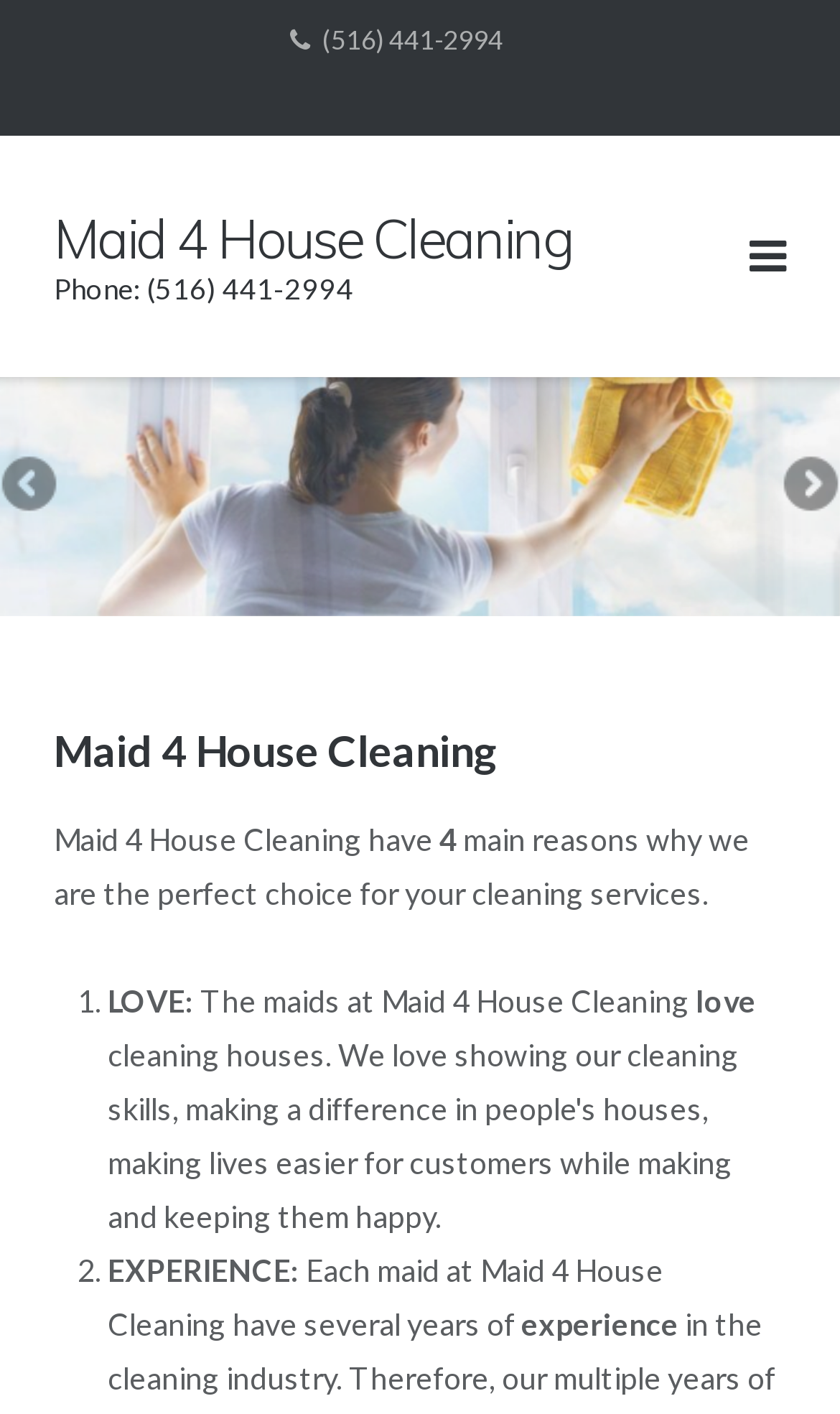What is the name of the company that provides house cleaning services?
Utilize the information in the image to give a detailed answer to the question.

I found the company name by looking at the top section of the webpage, where the company's name is displayed as a heading and also as a link.